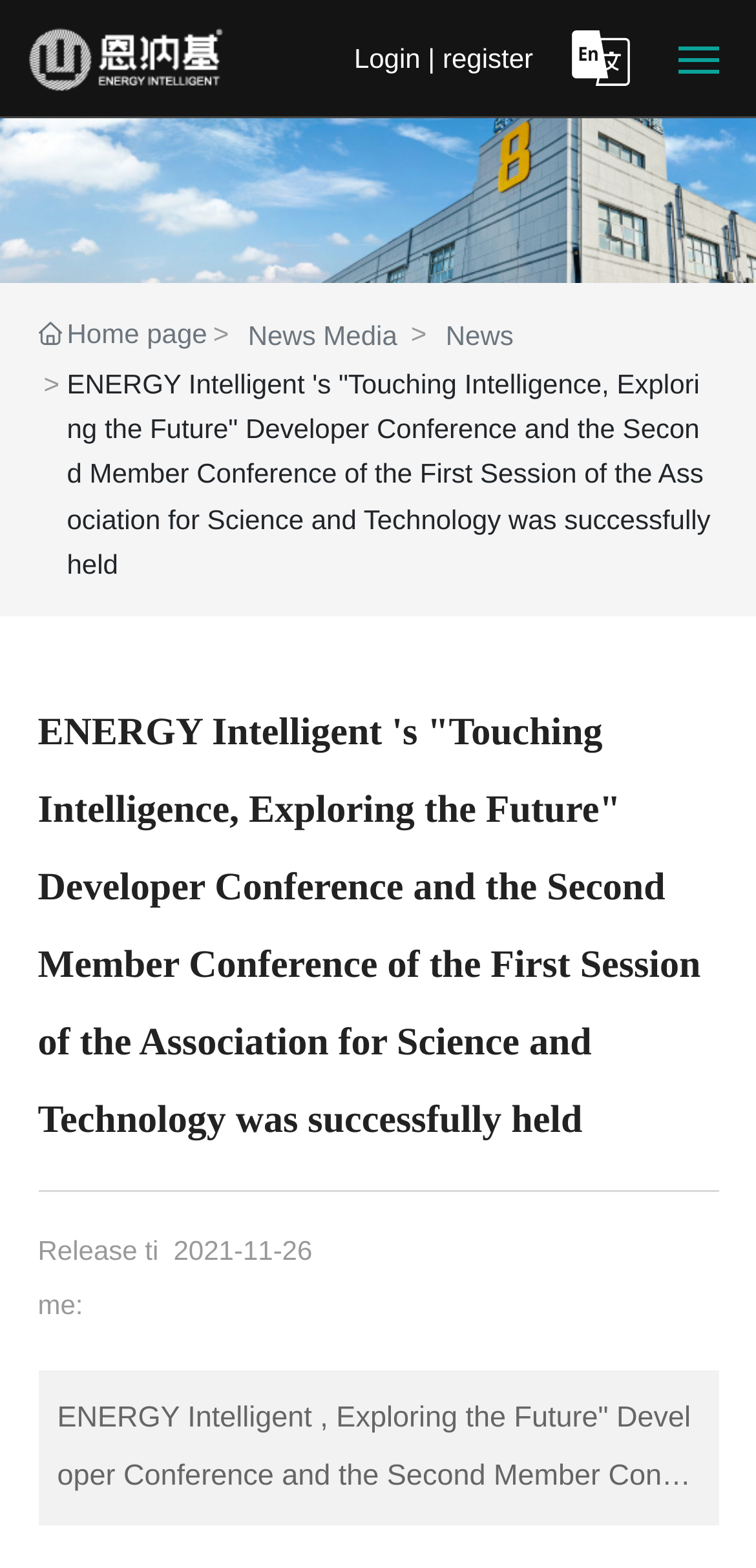How many sections are there in the webpage?
Using the image, provide a detailed and thorough answer to the question.

The webpage can be divided into three sections: the top section with the company name and logo, the middle section with the main content, and the bottom section with the release time of the news. Each section has a distinct layout and content.